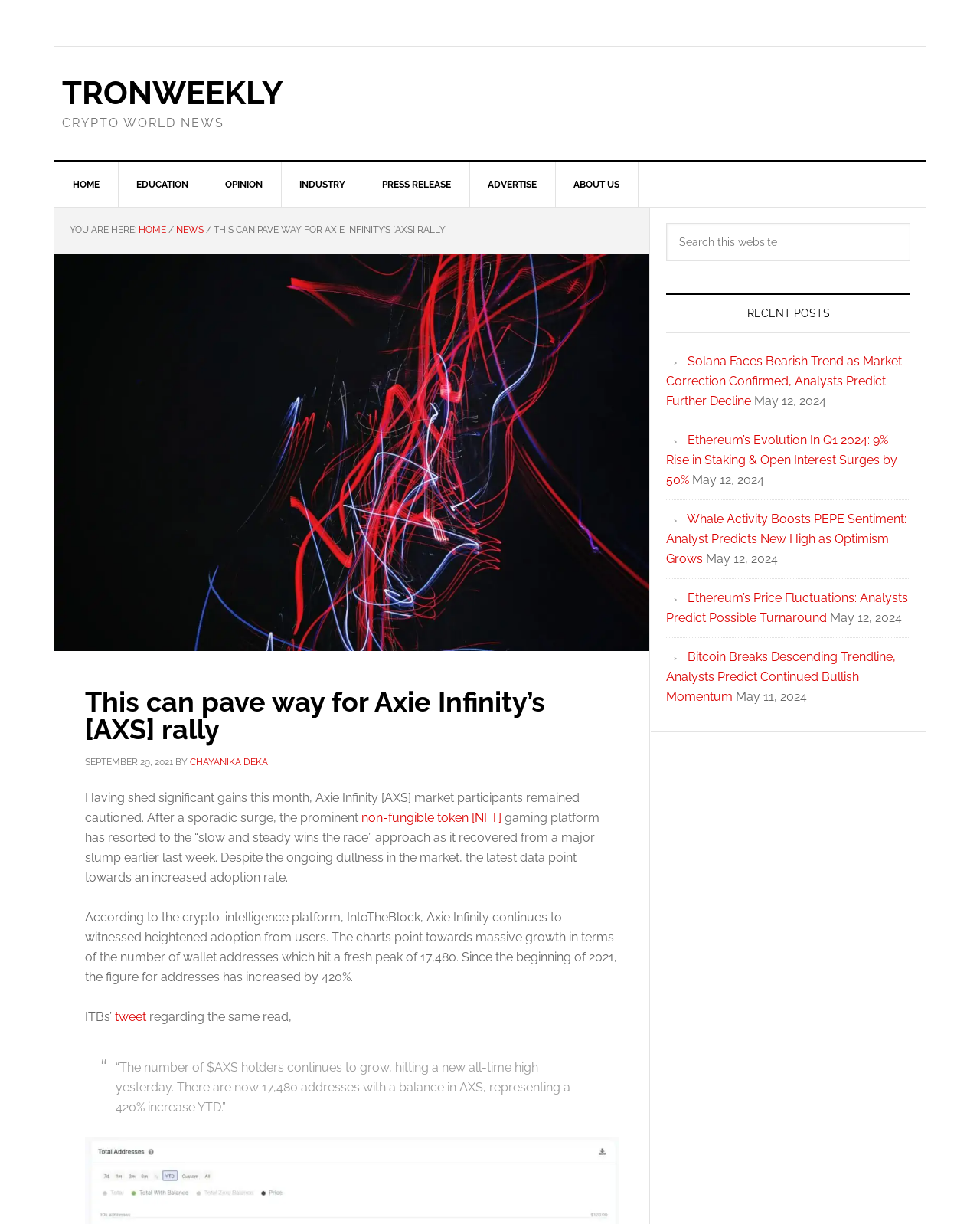Please mark the bounding box coordinates of the area that should be clicked to carry out the instruction: "Click on the 'HOME' link".

[0.055, 0.133, 0.121, 0.169]